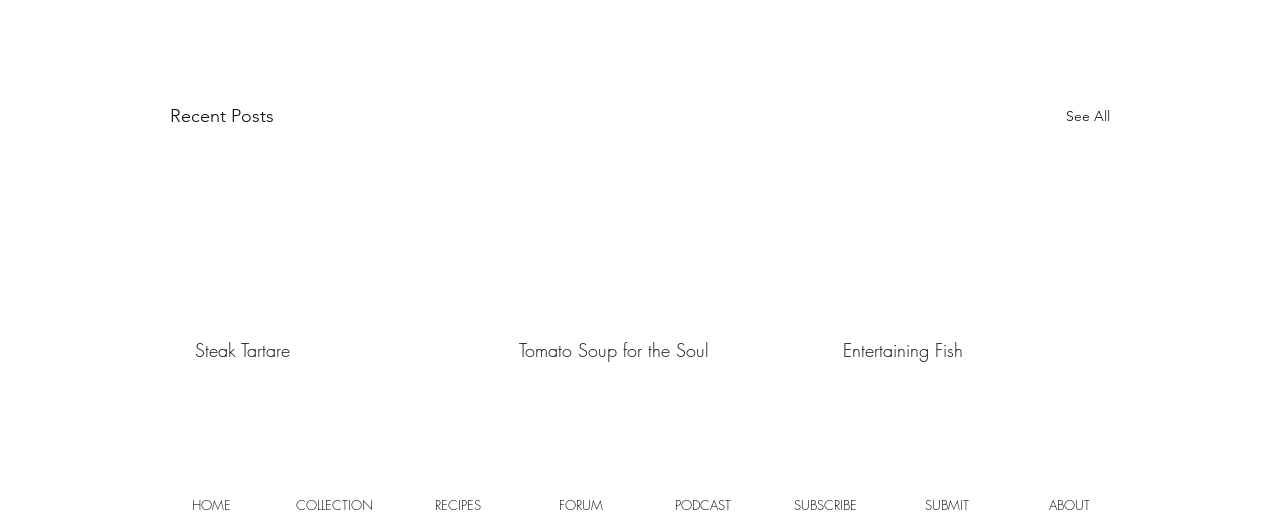Locate the bounding box coordinates of the clickable region necessary to complete the following instruction: "View recent posts". Provide the coordinates in the format of four float numbers between 0 and 1, i.e., [left, top, right, bottom].

[0.133, 0.198, 0.214, 0.254]